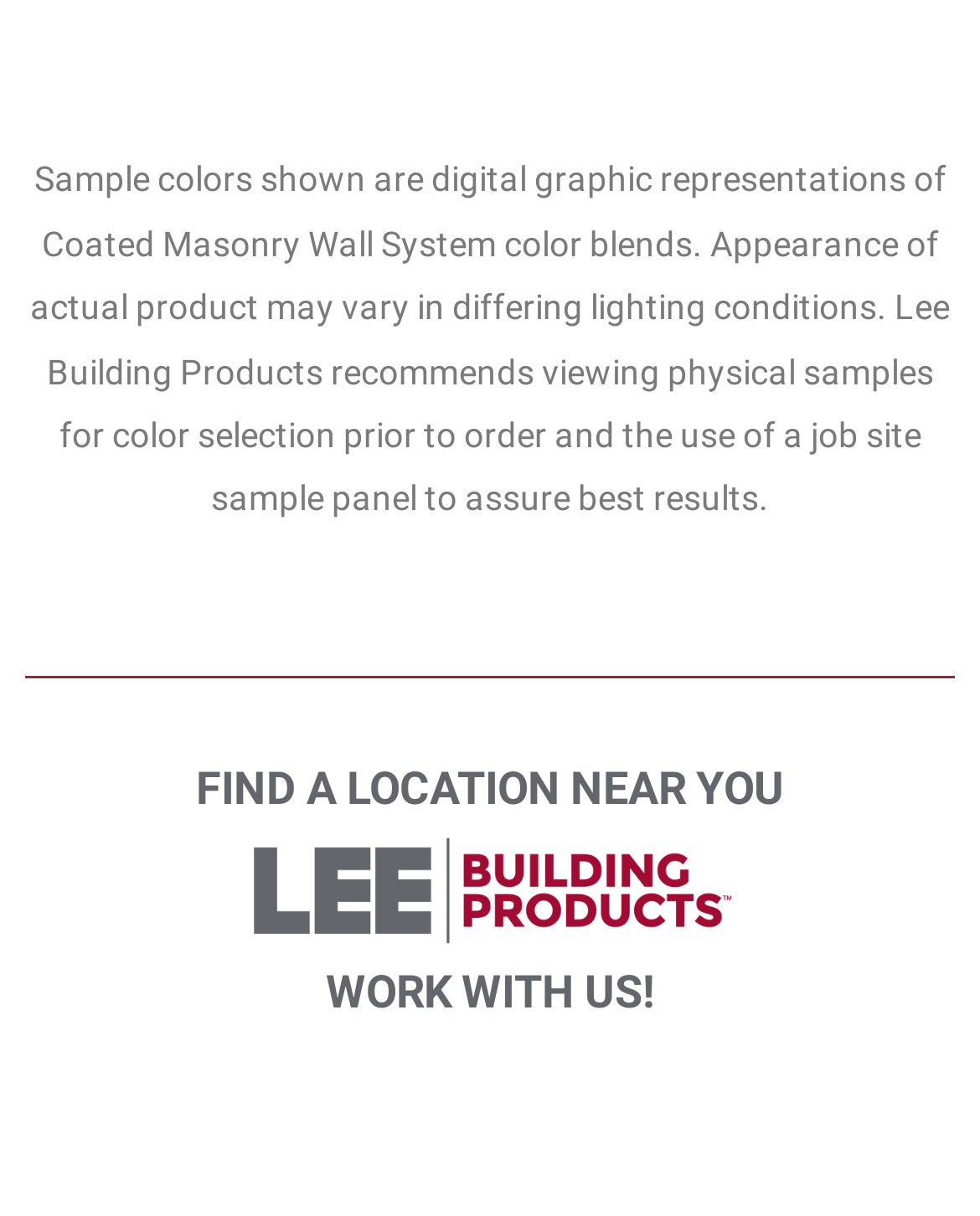Determine the bounding box for the UI element as described: "Work with us!". The coordinates should be represented as four float numbers between 0 and 1, formatted as [left, top, right, bottom].

[0.332, 0.794, 0.668, 0.837]